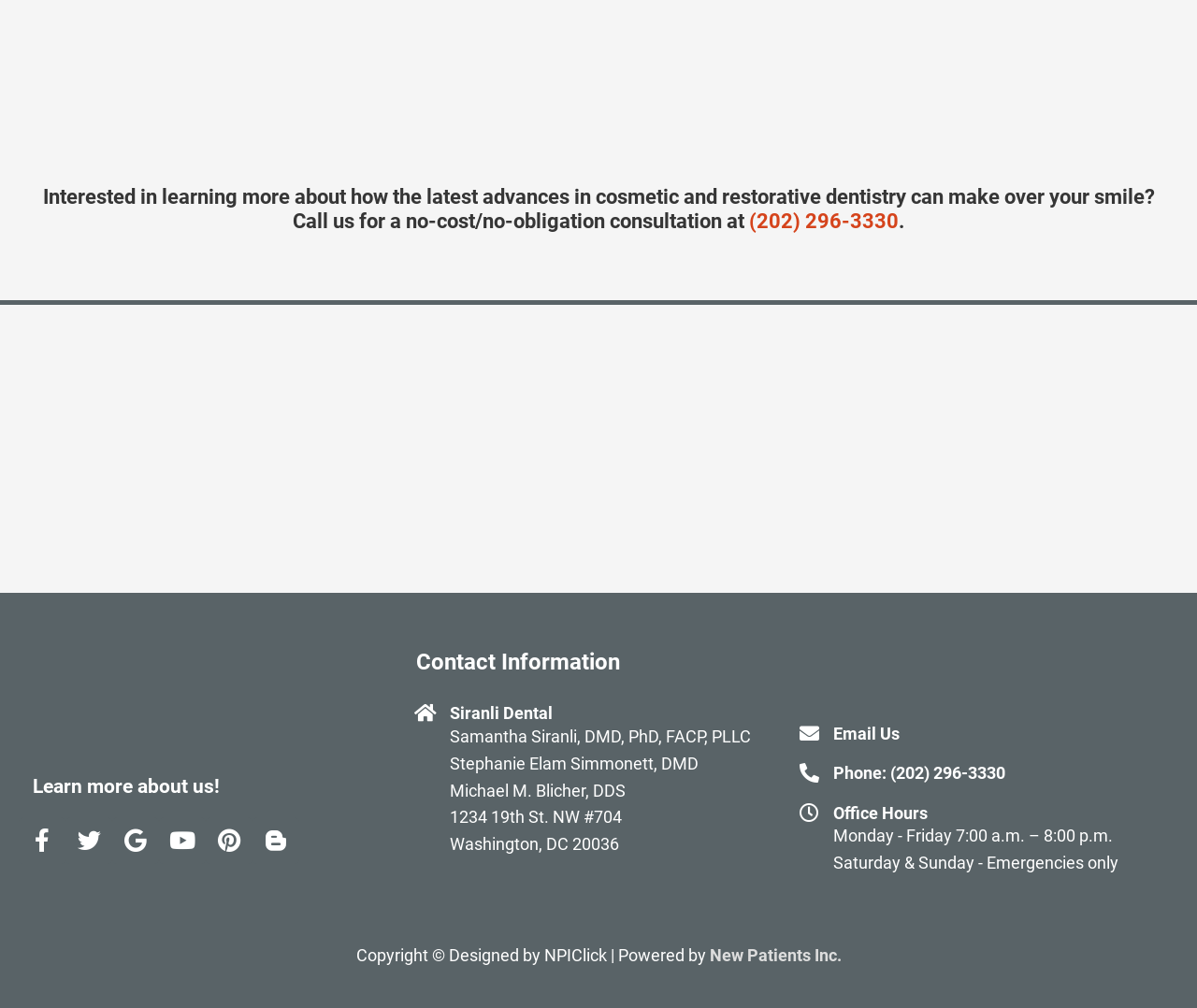Find the bounding box coordinates of the clickable element required to execute the following instruction: "View phone number". Provide the coordinates as four float numbers between 0 and 1, i.e., [left, top, right, bottom].

[0.696, 0.757, 0.84, 0.777]